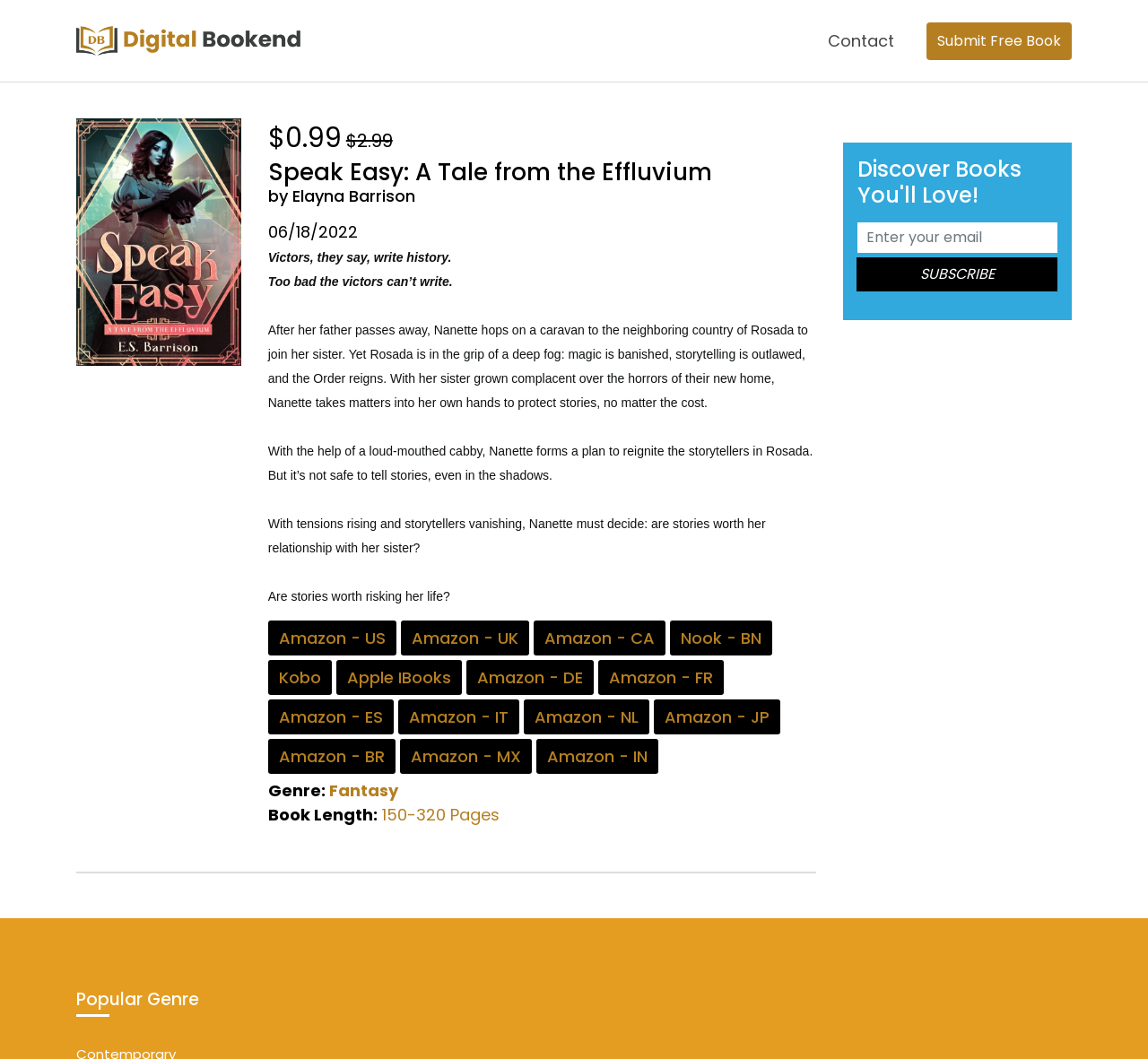Determine the bounding box coordinates for the clickable element required to fulfill the instruction: "Contact us". Provide the coordinates as four float numbers between 0 and 1, i.e., [left, top, right, bottom].

[0.702, 0.0, 0.798, 0.077]